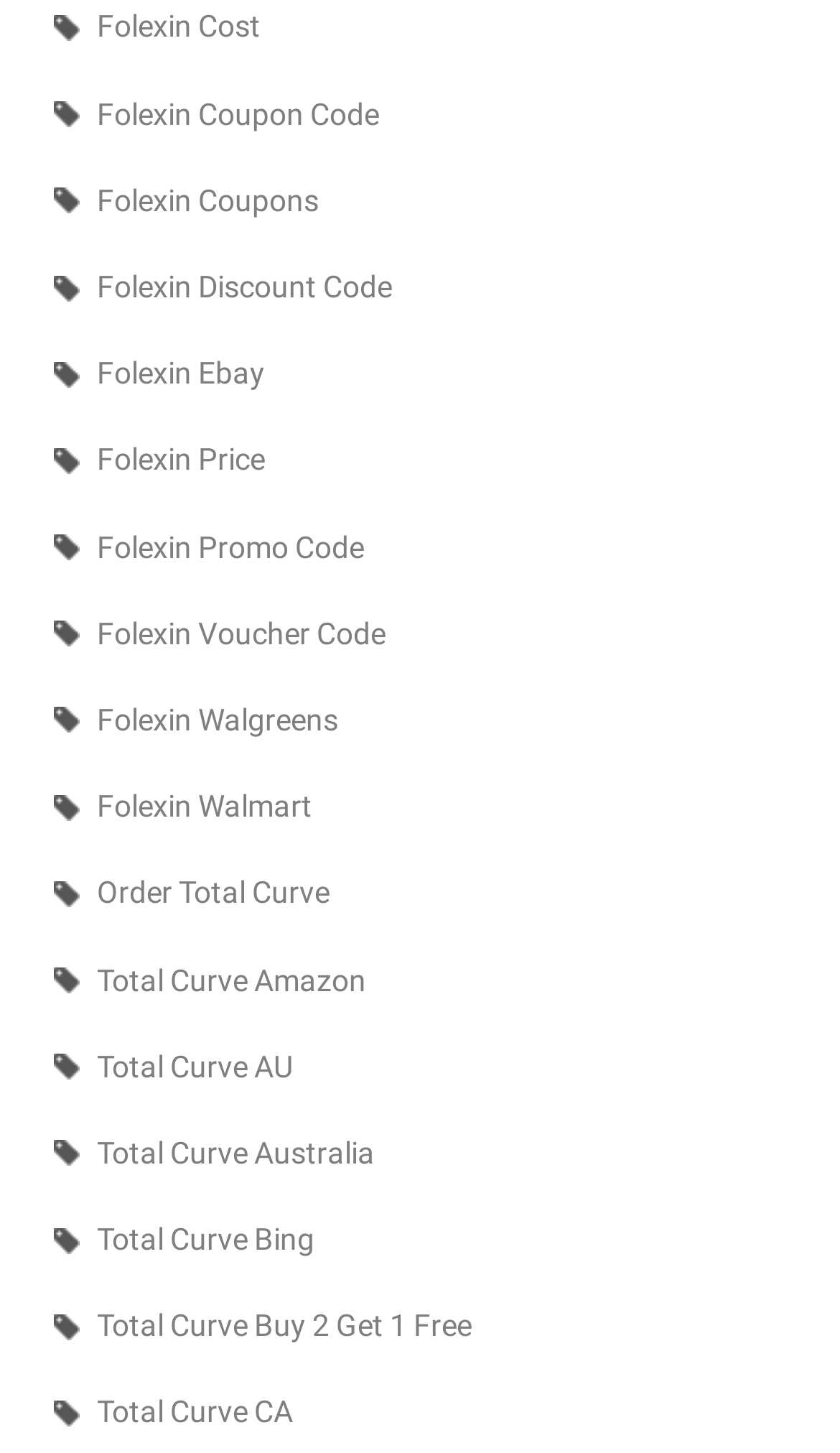Provide a brief response to the question below using one word or phrase:
How many links have 'Total Curve' in their text?

9